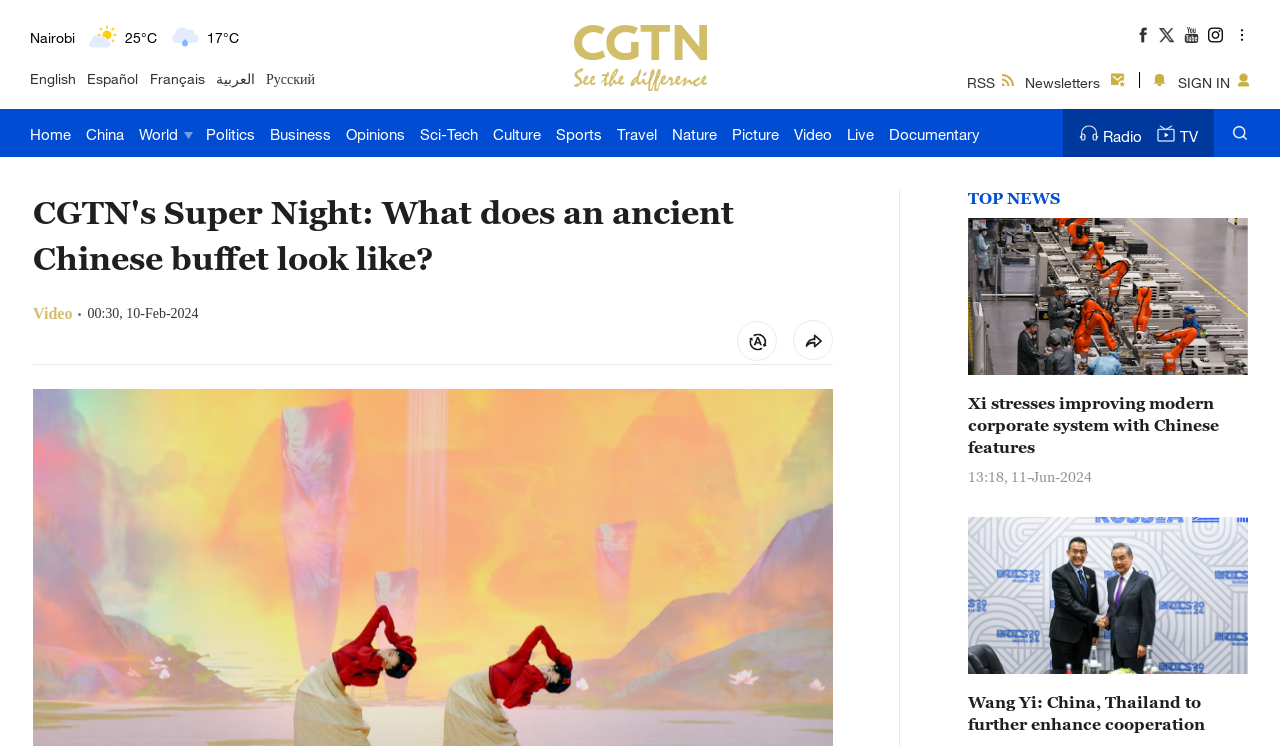Identify the main title of the webpage and generate its text content.

CGTN's Super Night: What does an ancient Chinese buffet look like?